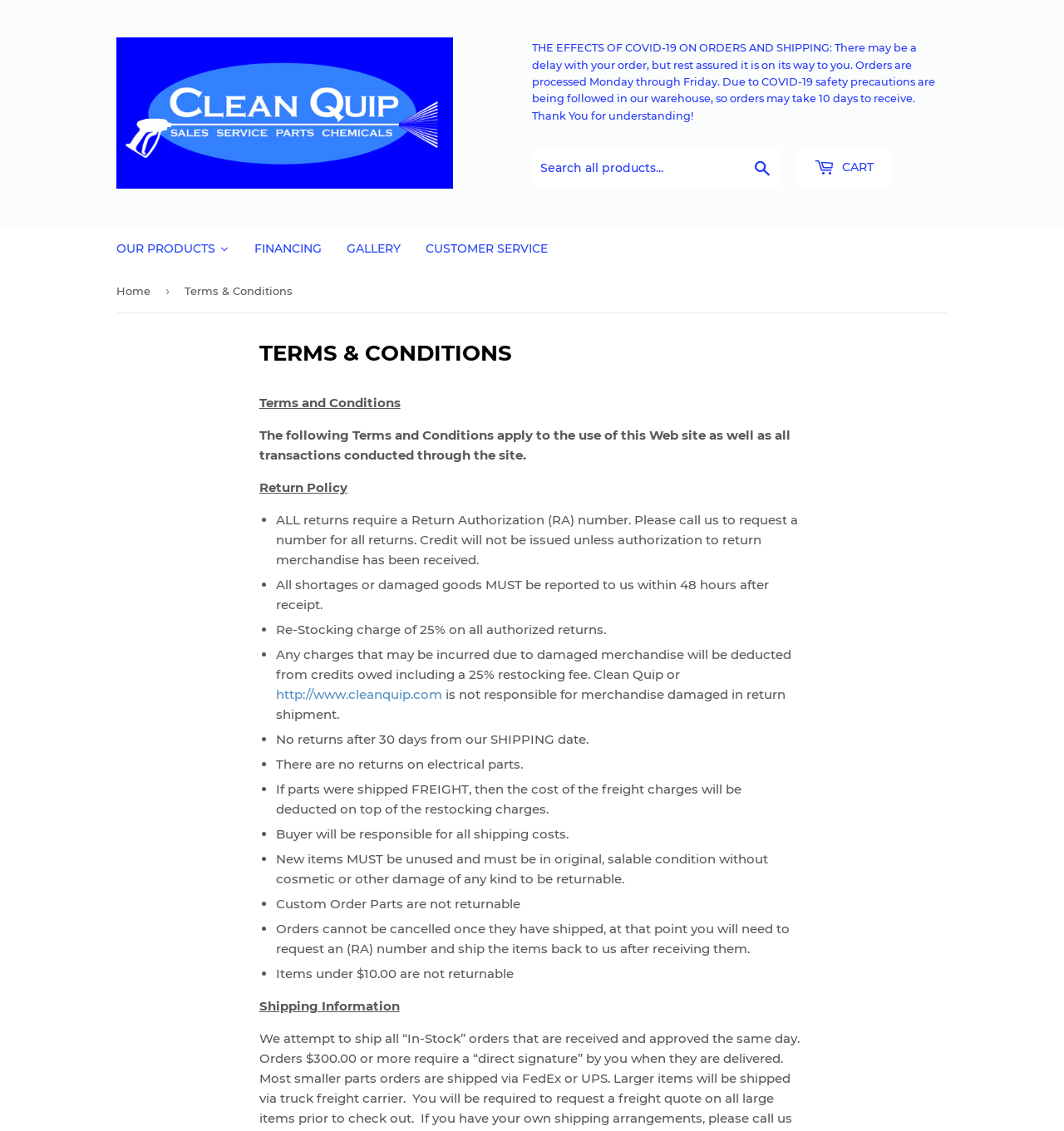Refer to the image and offer a detailed explanation in response to the question: What is the restocking charge for authorized returns?

The restocking charge for authorized returns is mentioned in the return policy section of the webpage, where it says 'Re-Stocking charge of 25% on all authorized returns'.